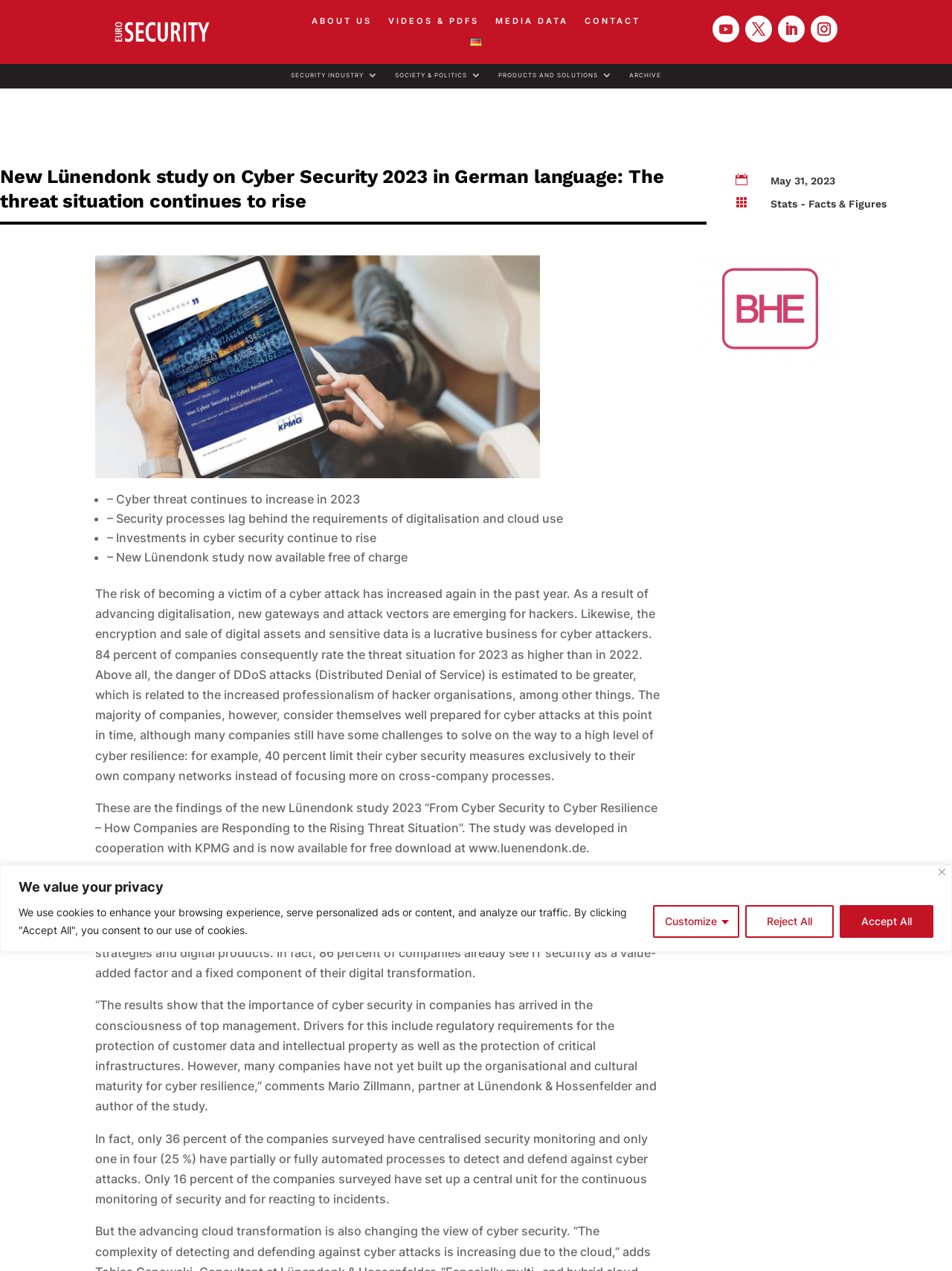What is the name of the partner at Lünendonk & Hossenfelder who commented on the study?
Answer the question with a single word or phrase, referring to the image.

Mario Zillmann